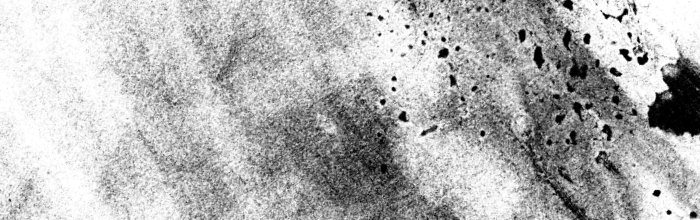Generate an elaborate caption for the image.

The image showcases an abstract textural design characterized by a gradient of soft grays and deep blacks, creating a sense of depth and intrigue. This artistic representation appears to reflect a deeper theme associated with the game titled "Les Petites Choses Oubliées." In this game, players delve into the poignant memories of a couple, exploring their significant yet often unnoticed moments, much like the subtle nuances within the visual composition. The image encapsulates the essence of memory and the layers that form our understanding of relationships, aligning with the game's objective of recounting everyday life experiences. As players engage in this narrative journey, they will navigate the delicate interplay of connection, memory, and emotion, mirroring the intricacies visible in this intriguing artwork.